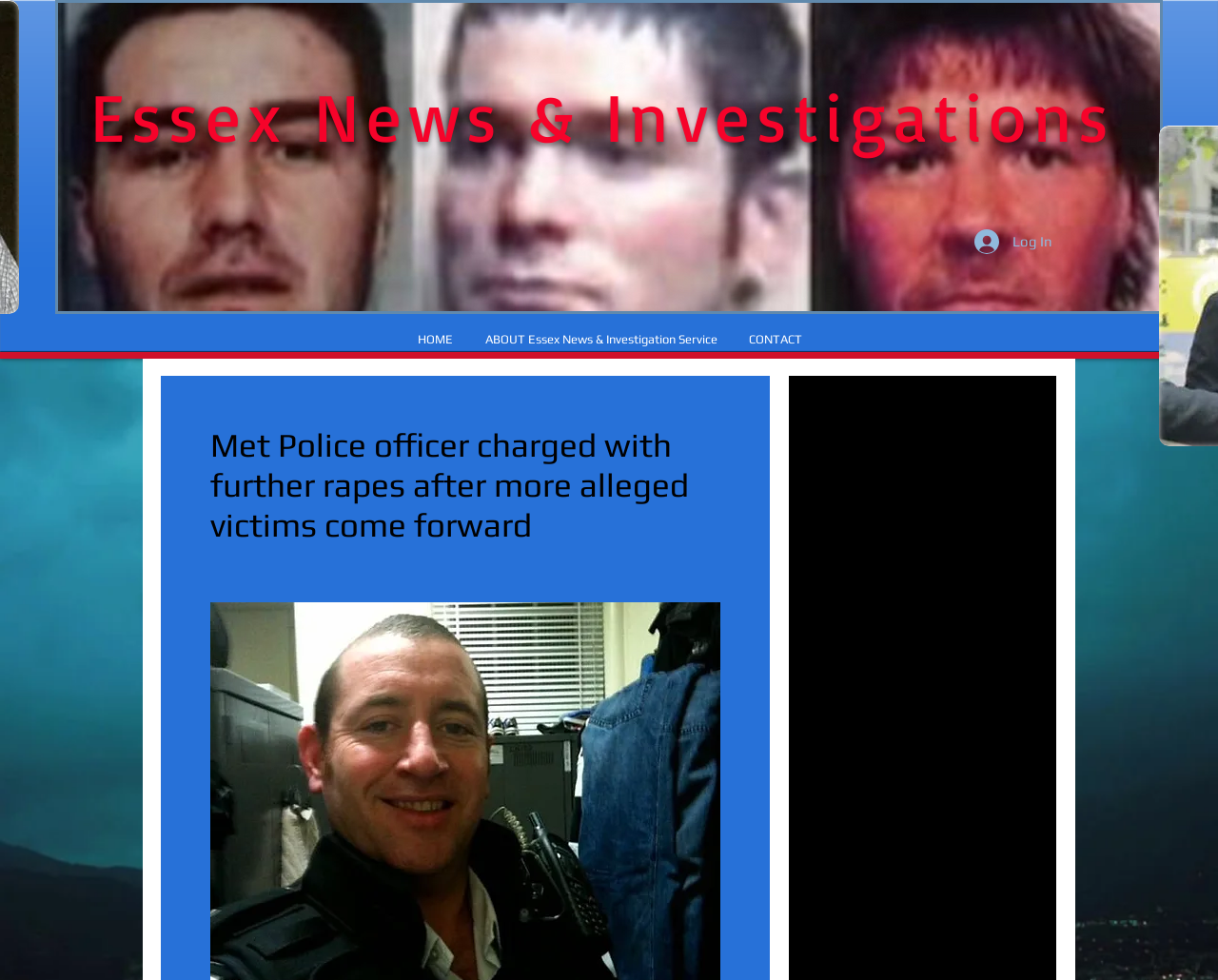Locate the bounding box coordinates of the segment that needs to be clicked to meet this instruction: "Read the article 'Suicidal' man shot dead by armed police after hour-long standoff was father-of-four'seeking help".

[0.648, 0.383, 0.867, 0.447]